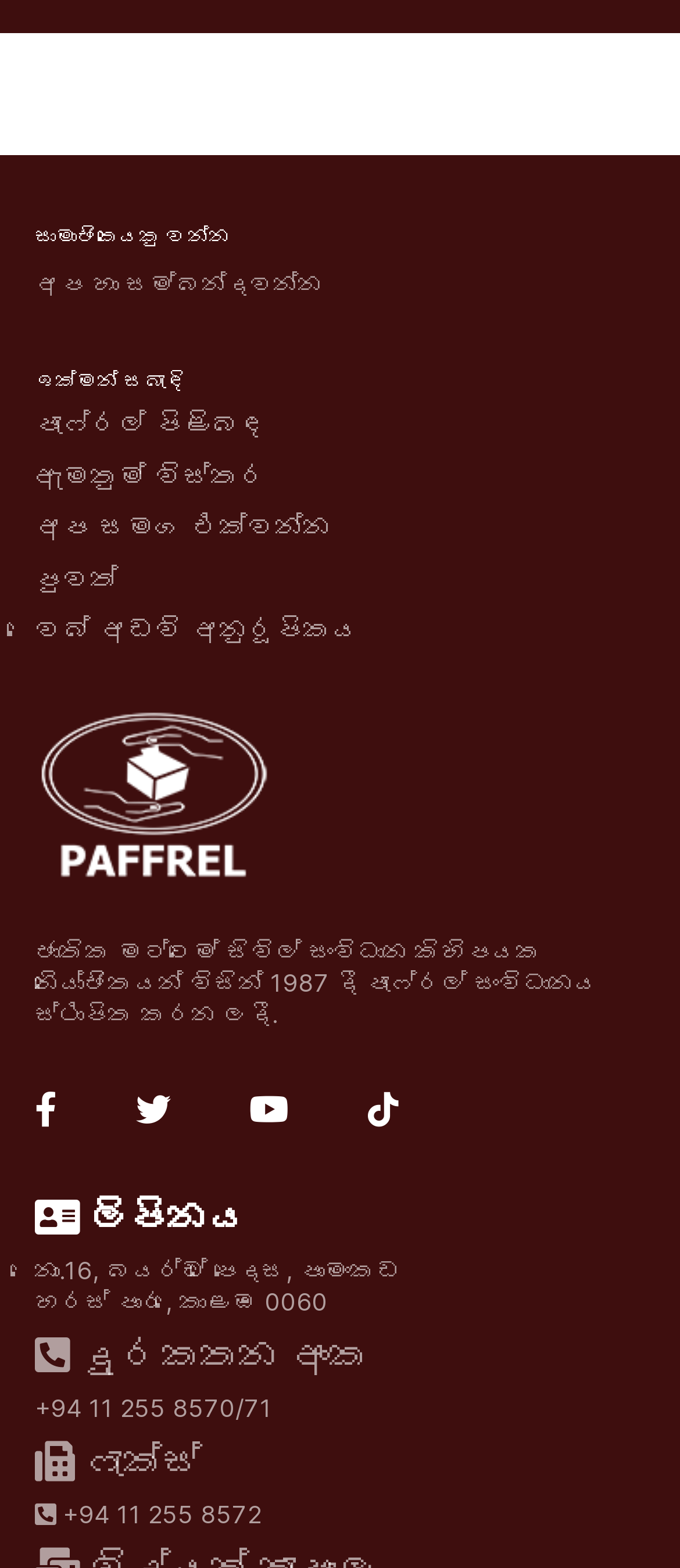Analyze the image and deliver a detailed answer to the question: What is the name of the organization?

The name of the organization can be found in the heading 'ජාතික මට්ටමේ සිවිල් සංවිධාන කිහිපයක නියෝජිතයන් විසින් 1987 දී පැෆ්රල් සංවිධානය ස්ථාපිත කරන ලදී.' which indicates that the organization was established in 1987 and its name is පැෆ්රල්.